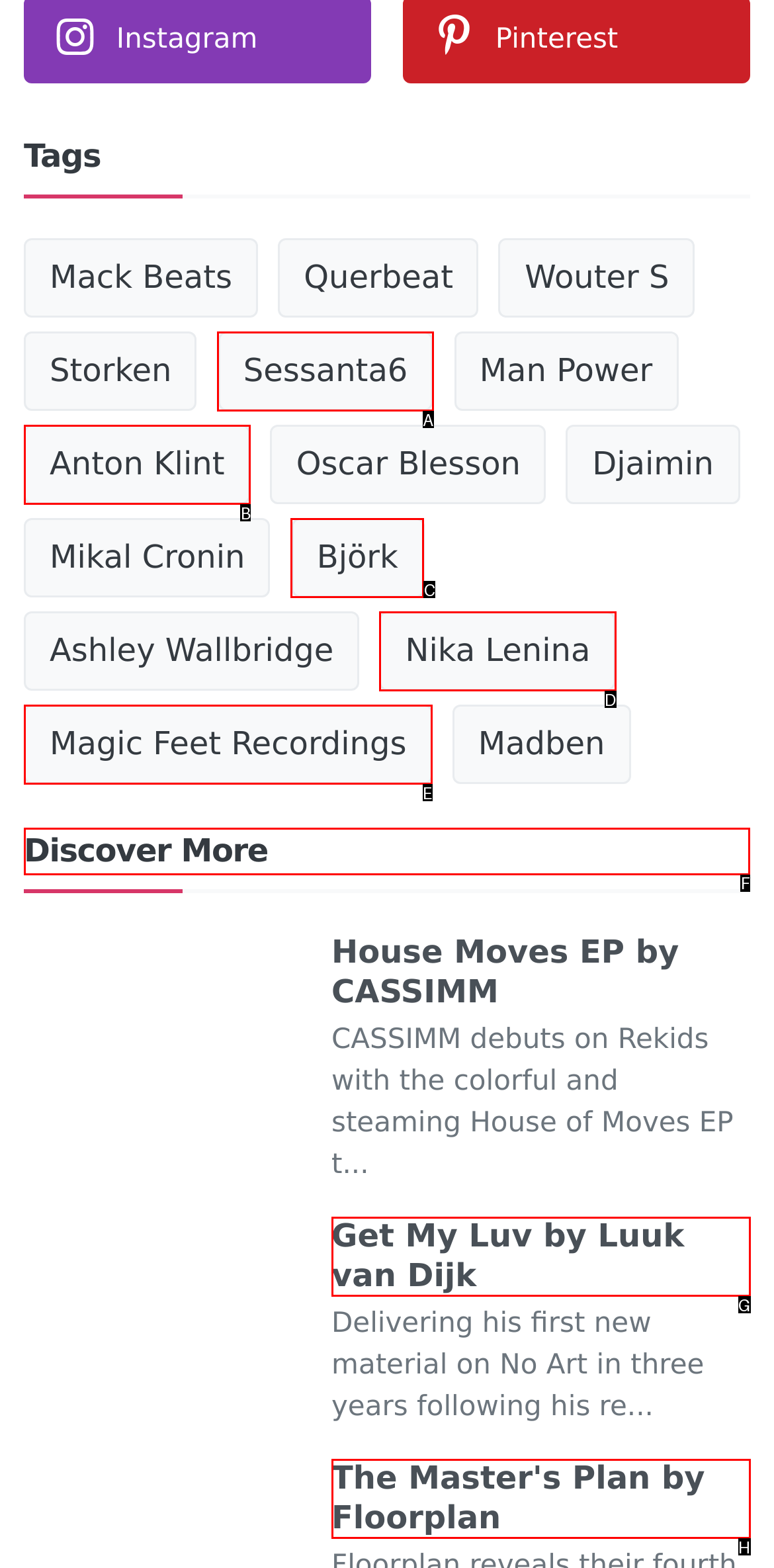Determine the letter of the element I should select to fulfill the following instruction: Discover more music under the Discover More section. Just provide the letter.

F